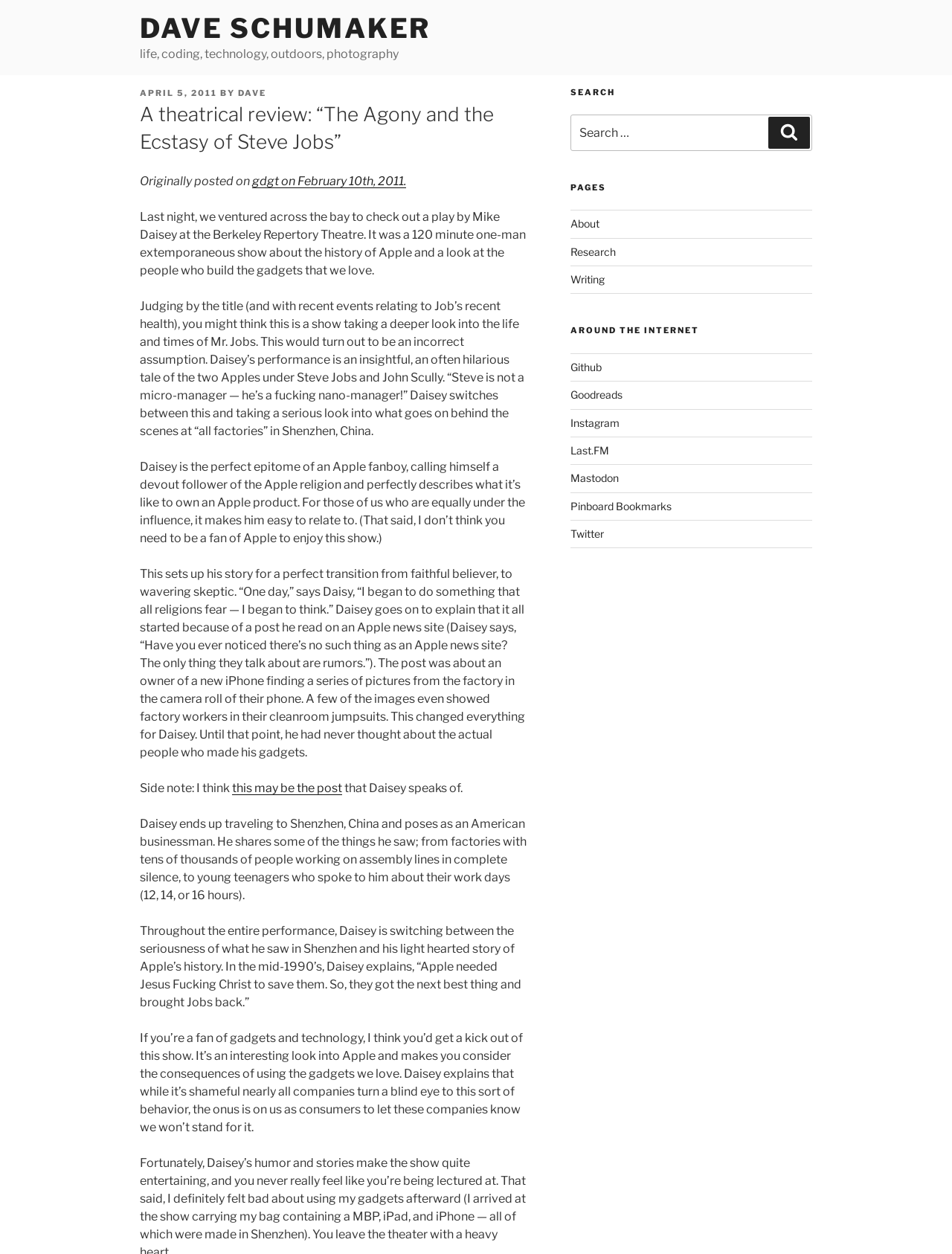Who is the founder of Apple mentioned in the article?
Using the image, answer in one word or phrase.

Steve Jobs